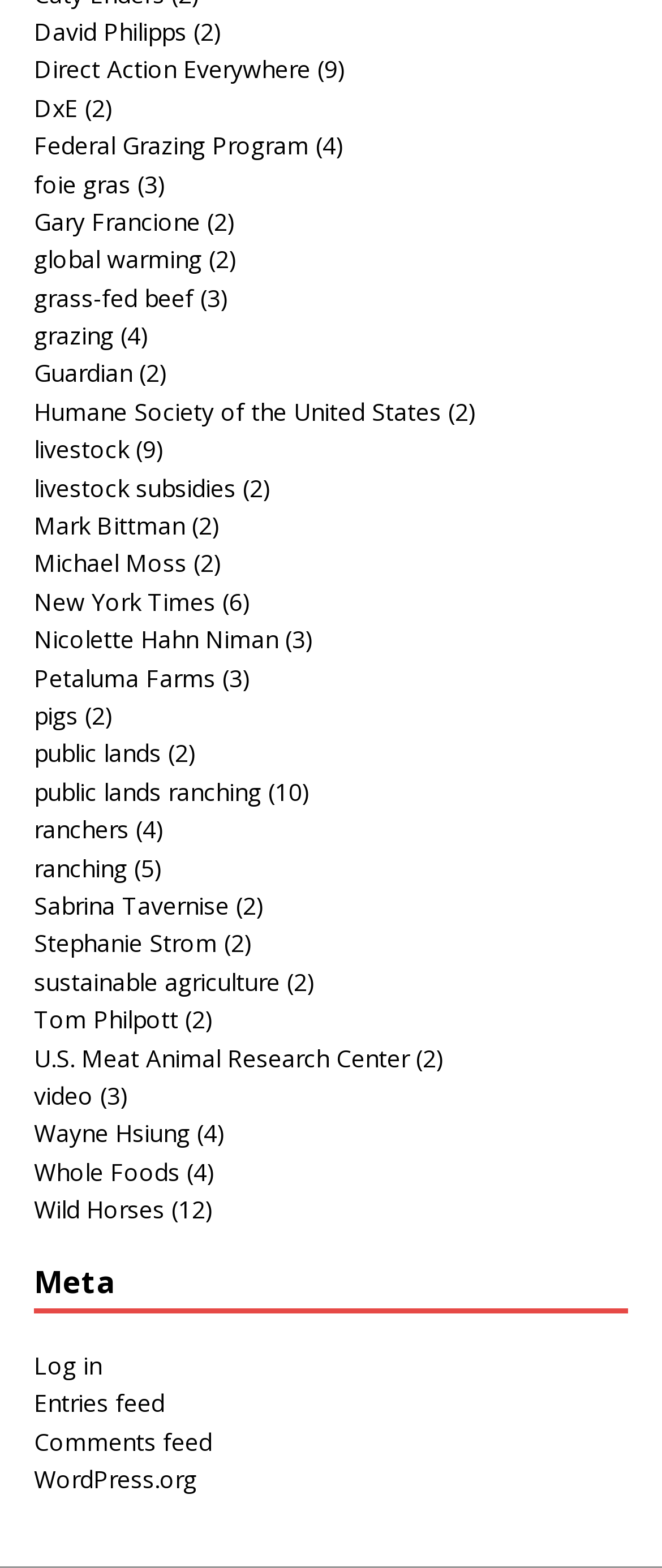Can you pinpoint the bounding box coordinates for the clickable element required for this instruction: "Read about Wild Horses"? The coordinates should be four float numbers between 0 and 1, i.e., [left, top, right, bottom].

[0.051, 0.761, 0.323, 0.781]